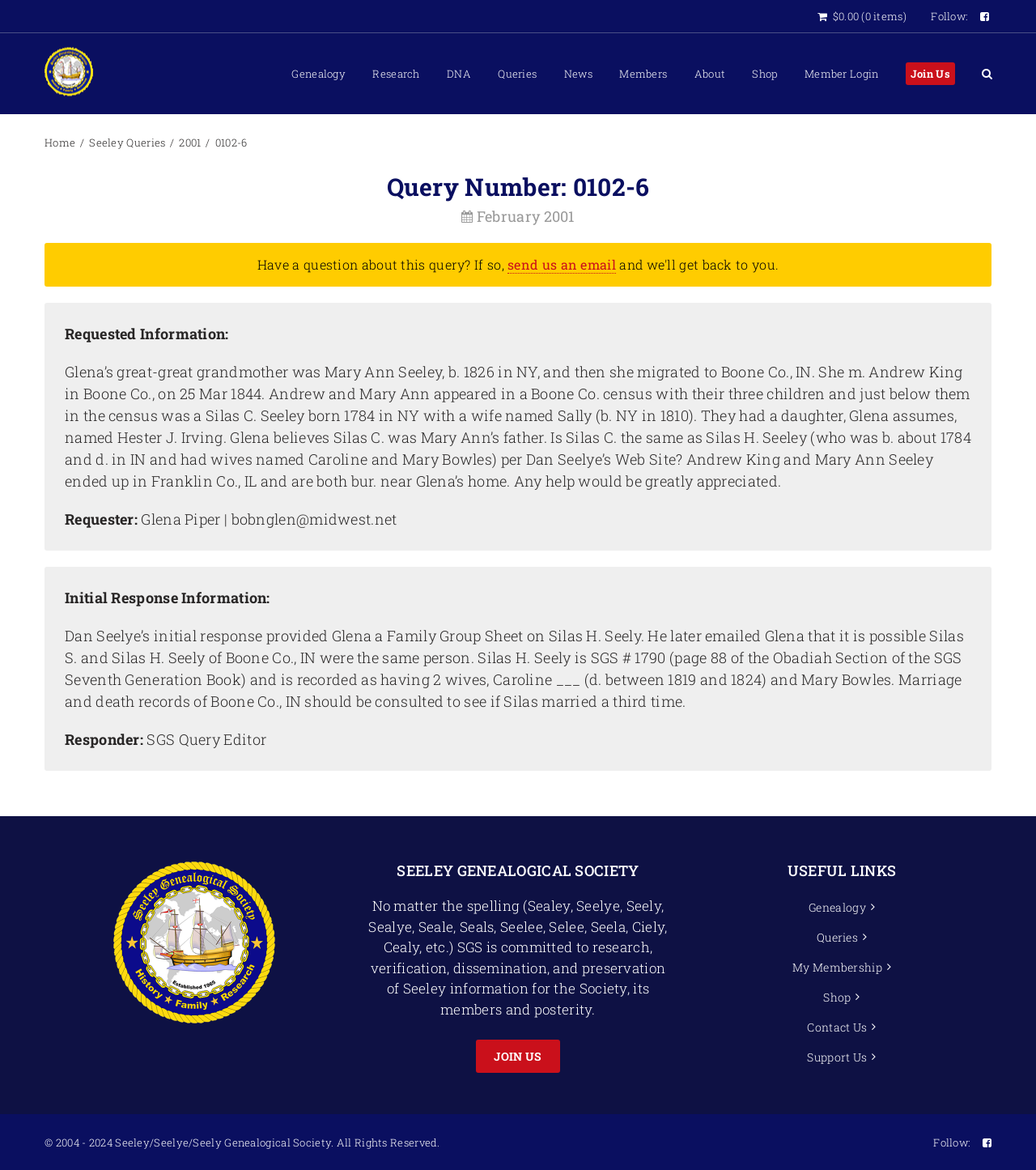Provide a short answer to the following question with just one word or phrase: Who is the requester of query 0102-6?

Glena Piper